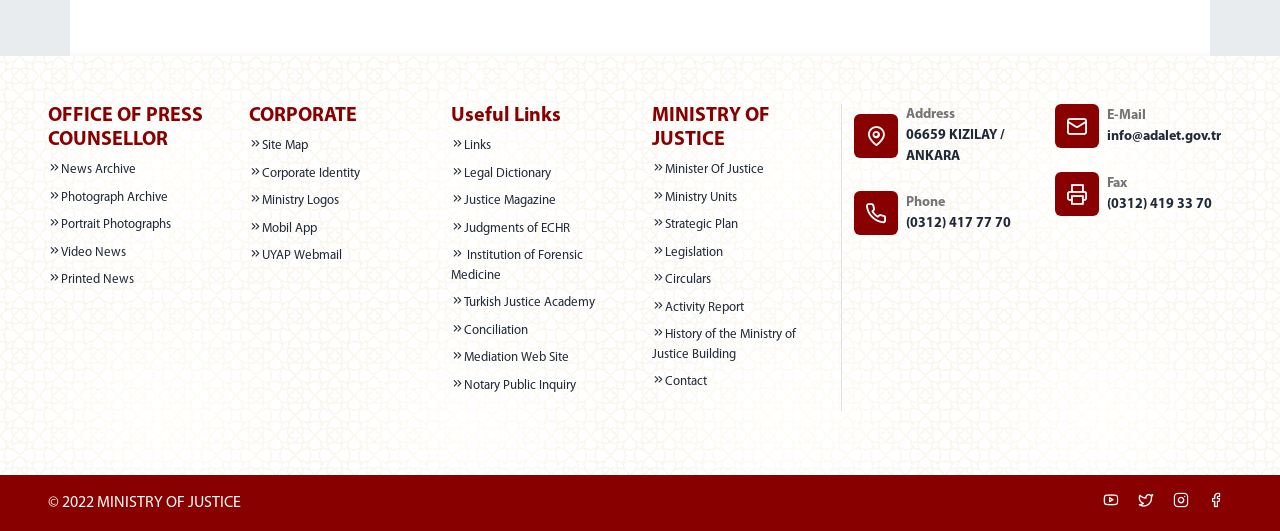Given the content of the image, can you provide a detailed answer to the question?
What is the name of the office?

The question asks for the name of the office, which can be found in the heading element with the text 'OFFICE OF PRESS COUNSELLOR' located at the top-left of the webpage.